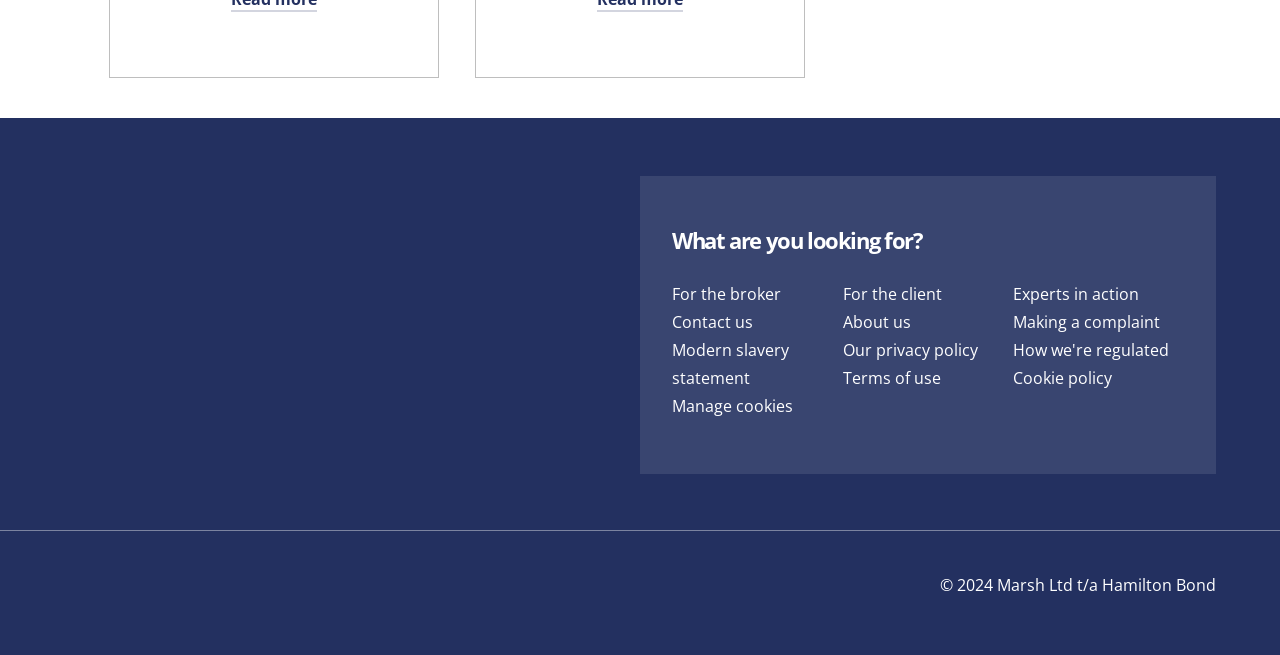Give a succinct answer to this question in a single word or phrase: 
What is the company name in the footer?

Marsh Ltd t/a Hamilton Bond